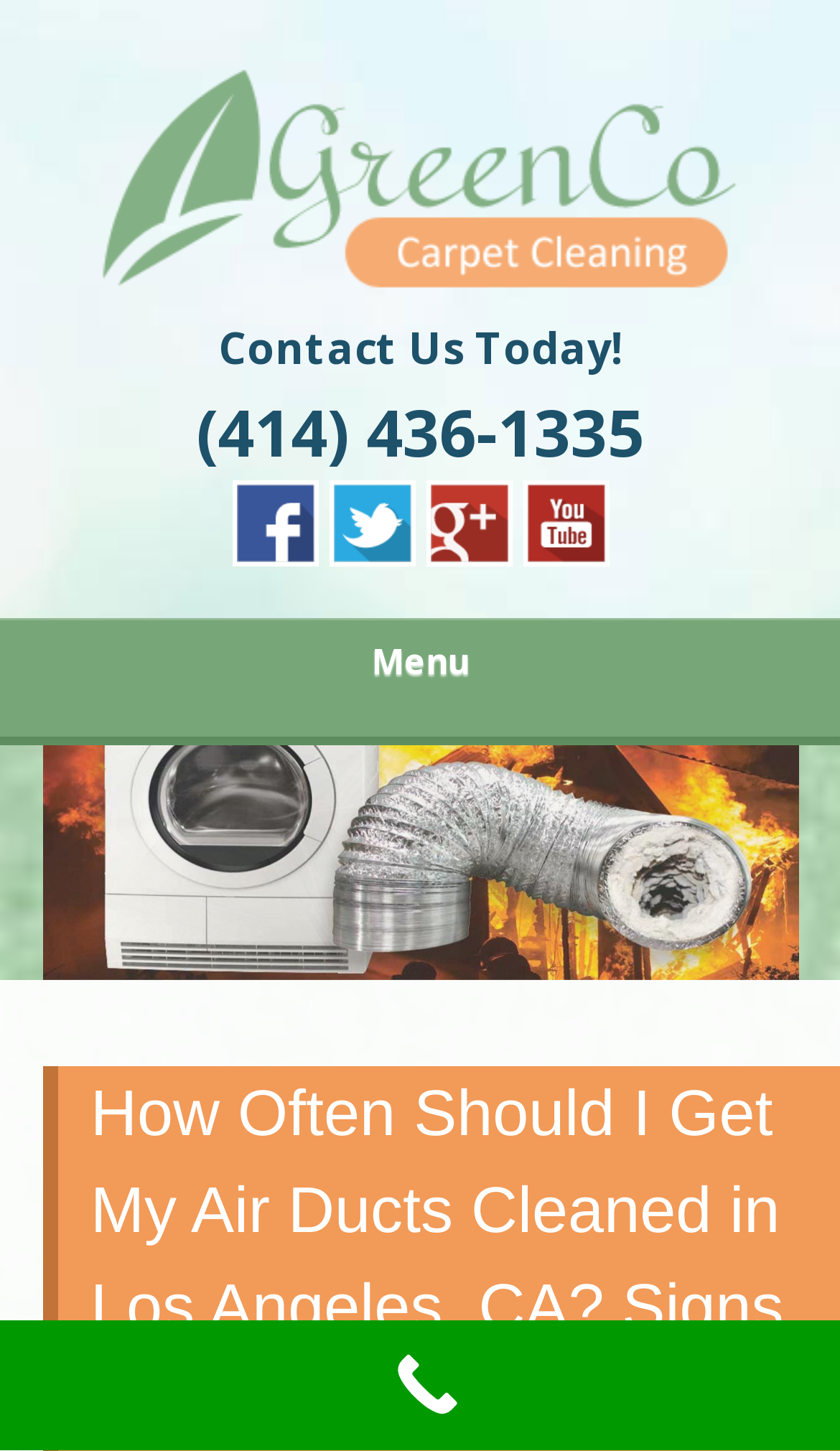Describe all significant elements and features of the webpage.

The webpage appears to be about GreenCo Air Duct Cleaning, a company that provides air duct cleaning services in Los Angeles, CA. At the top of the page, there is a large heading that reads "GREENCO AIR DUCT CLEANING" with a link to the company's website. Below this heading, there is a static text that says "Quality Air Duct Cleaning".

On the top-right corner of the page, there is a section with a link that says "Contact Us Today!" along with the company's phone number "(414) 436-1335". Below this section, there are three social media links to Facebook, Twitter, and Google +, each with its respective icon.

On the left side of the page, there is a menu section with a heading that says "Menu". This section contains a list of links, but the exact content of the list is not specified. There are also two arrow links, one pointing left and one pointing right, which may be used for navigation.

At the bottom of the page, there is a call-to-action button that says "Call Now" with a phone icon. This button is prominently displayed and takes up a significant amount of space on the page.

The webpage also has a meta description that mentions the importance of preventative care for air duct systems and the potential costs of neglecting them. However, this description is not directly visible on the page.